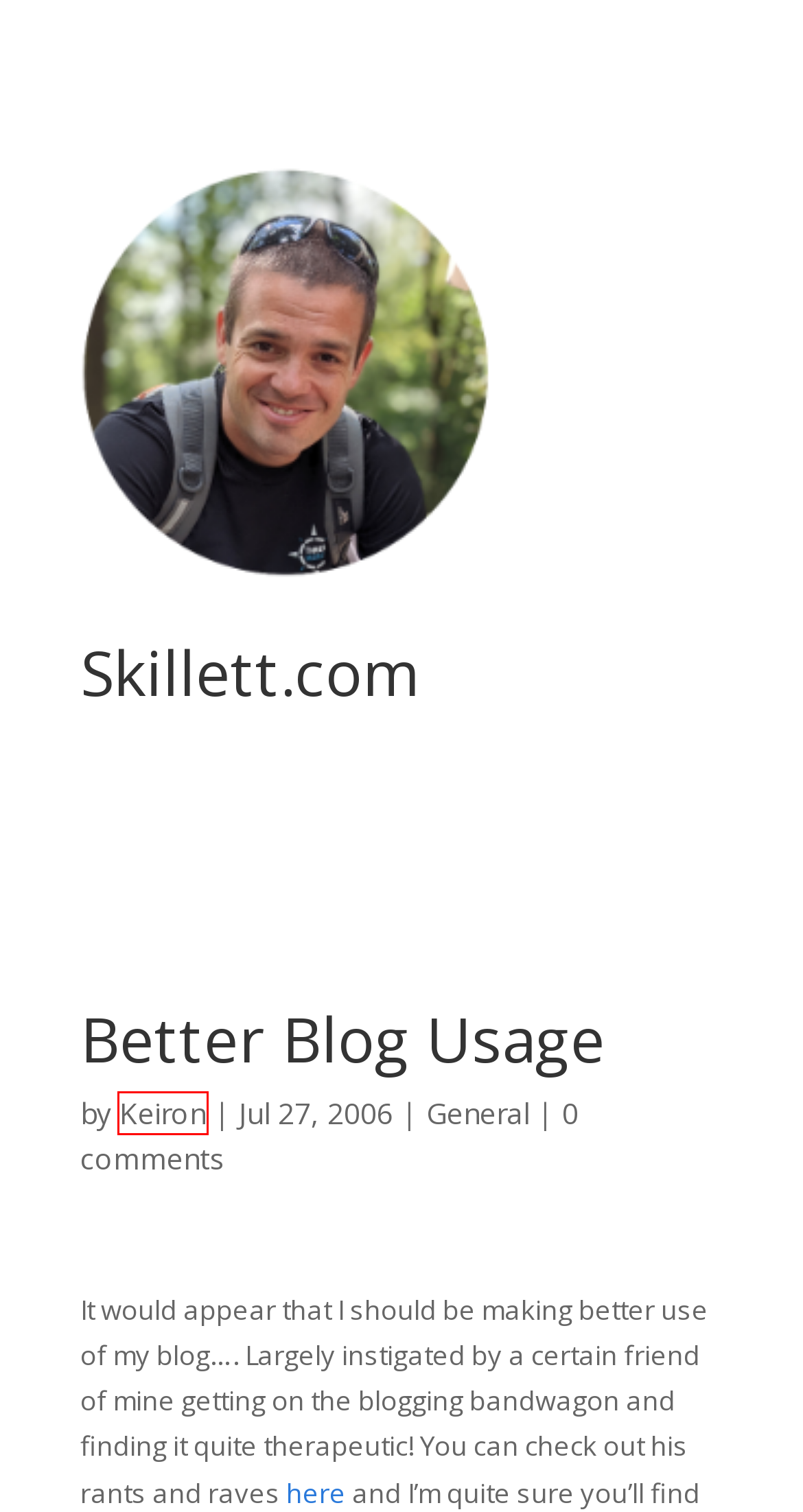Given a screenshot of a webpage with a red bounding box highlighting a UI element, choose the description that best corresponds to the new webpage after clicking the element within the red bounding box. Here are your options:
A. Reviews | Skillett.com
B. Keiron | Skillett.com
C. Facts & Figures | Skillett.com
D. Leicester Tigers | Skillett.com
E. Internet Software | Skillett.com
F. This morning’s #NYD 10k! | Skillett.com
G. General | Skillett.com
H. Sport | Skillett.com

B